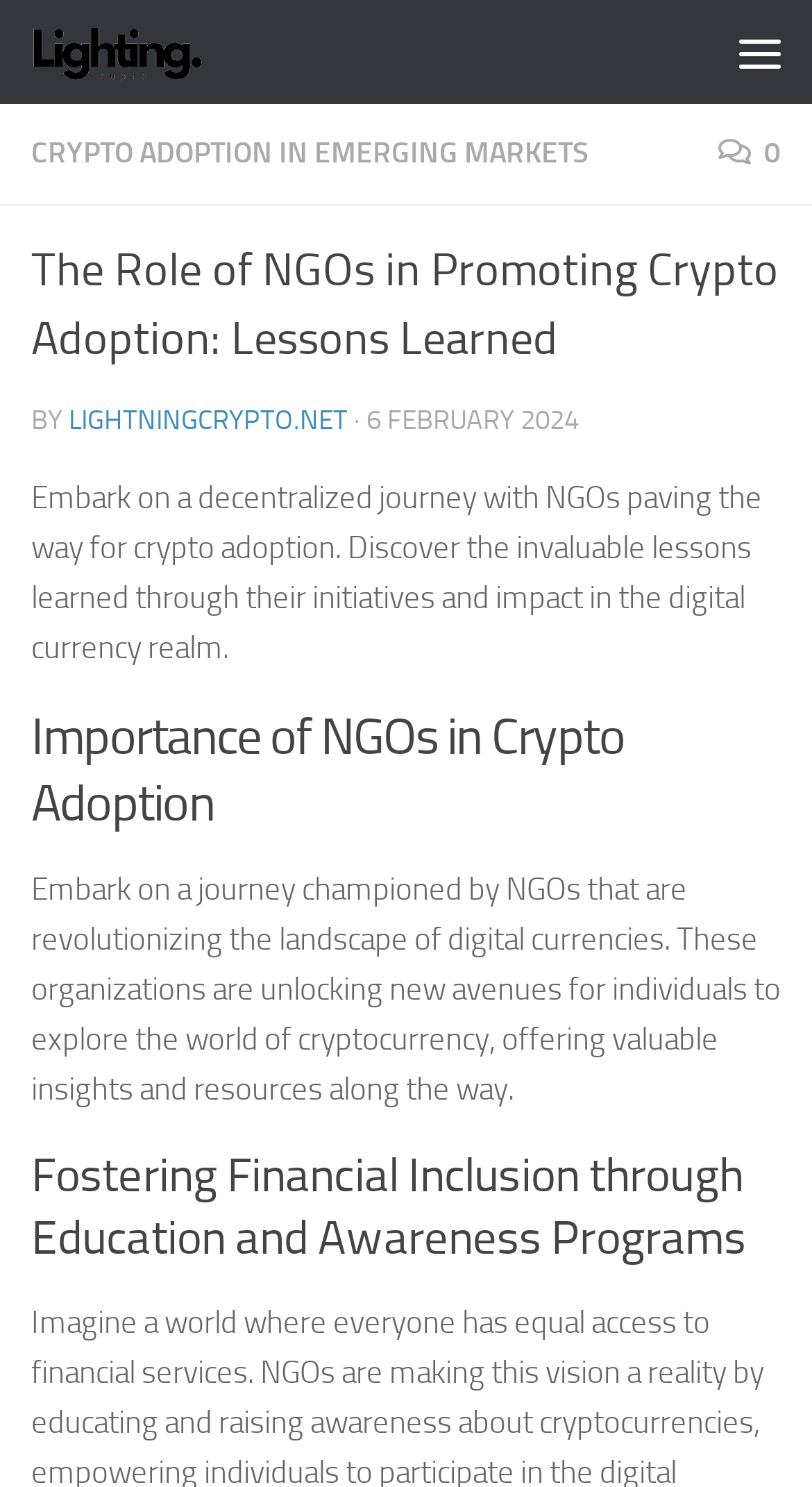Extract the bounding box of the UI element described as: "Introduction".

None